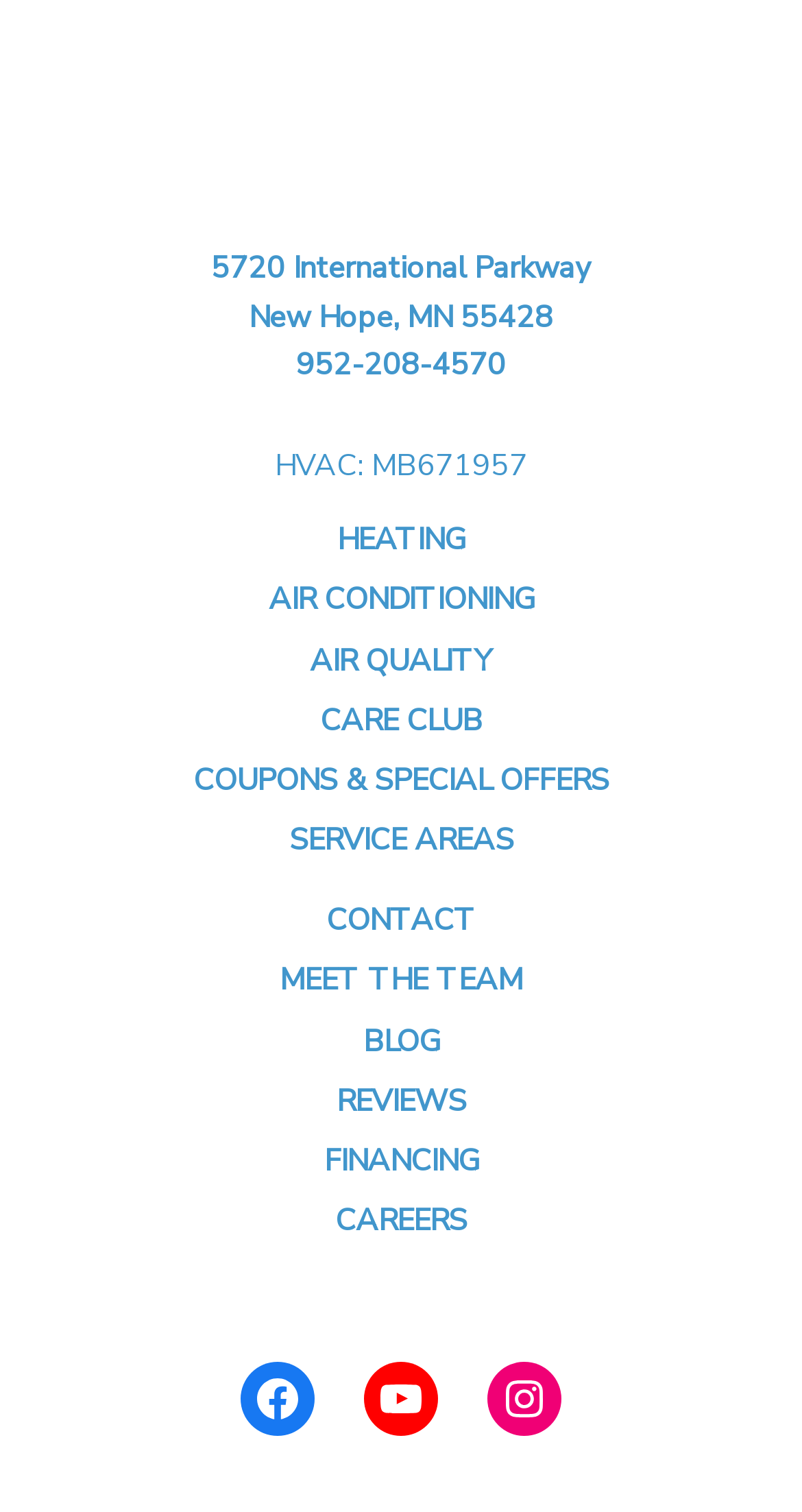Utilize the information from the image to answer the question in detail:
What is the license number of the company?

The license number is obtained from the static text element 'HVAC: MB671957' which is located near the address at the top of the webpage.